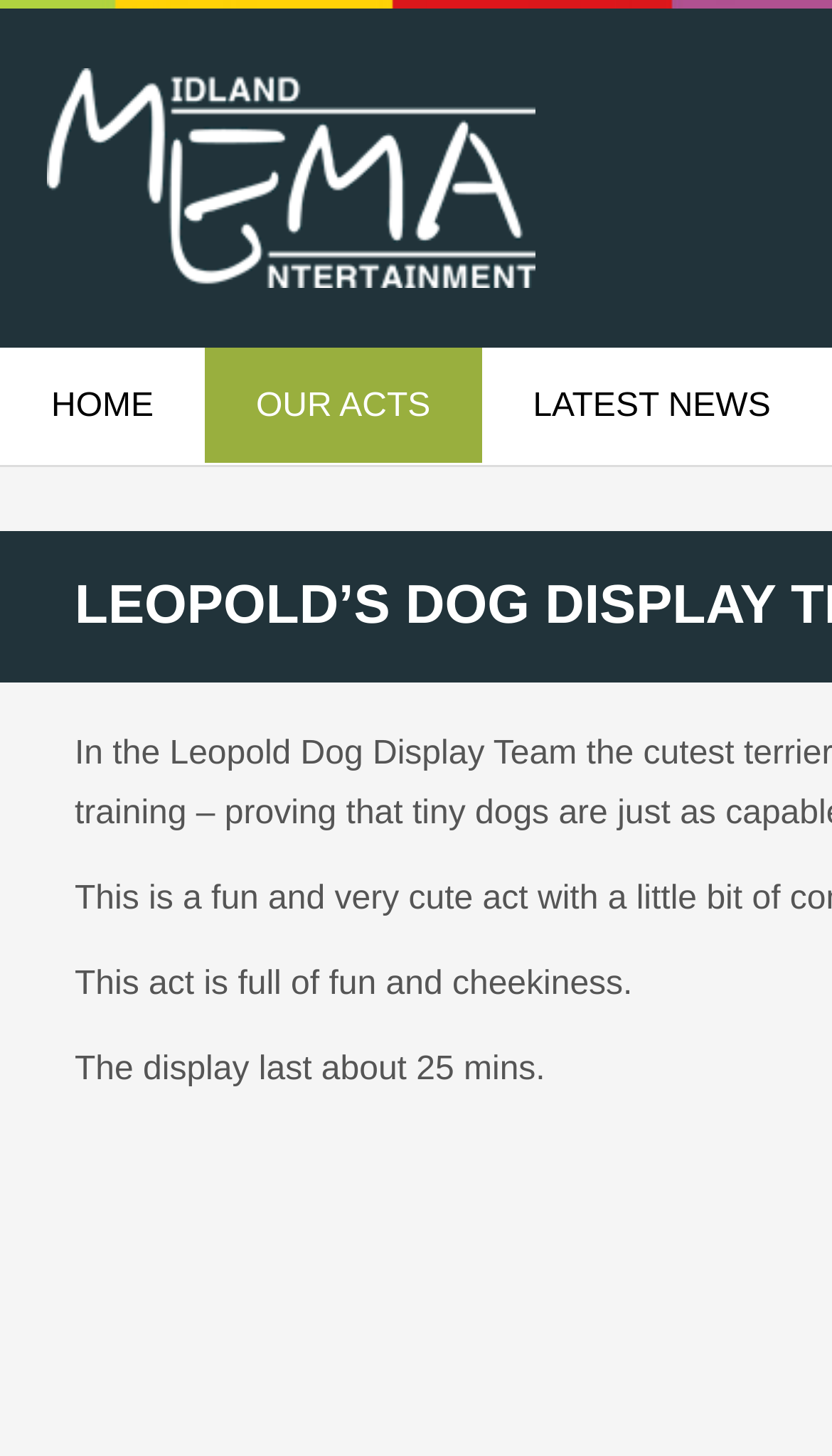What is the primary heading on this webpage?

LEOPOLD’S DOG DISPLAY TEAM